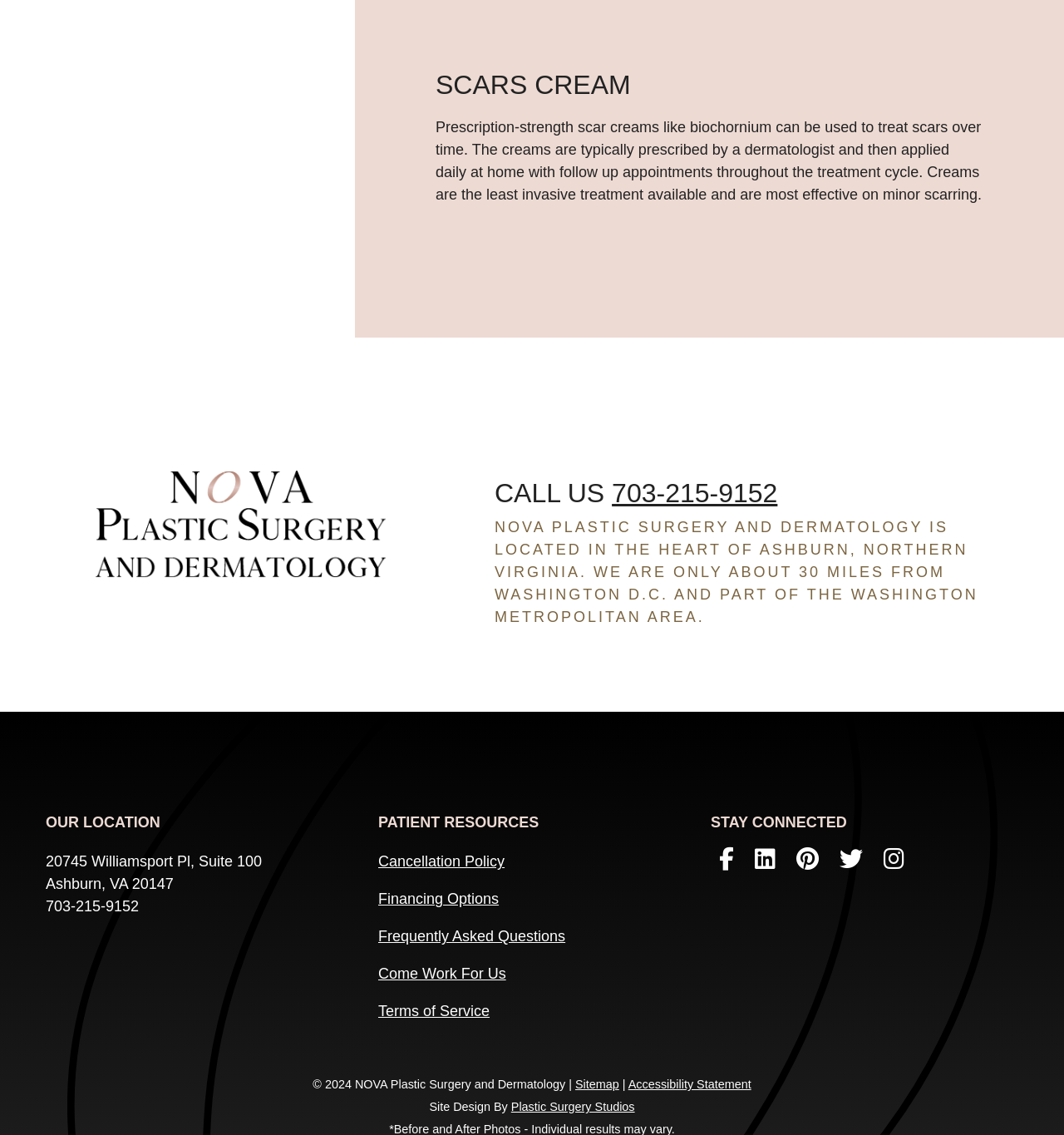Show the bounding box coordinates for the element that needs to be clicked to execute the following instruction: "View the sitemap". Provide the coordinates in the form of four float numbers between 0 and 1, i.e., [left, top, right, bottom].

[0.541, 0.95, 0.582, 0.961]